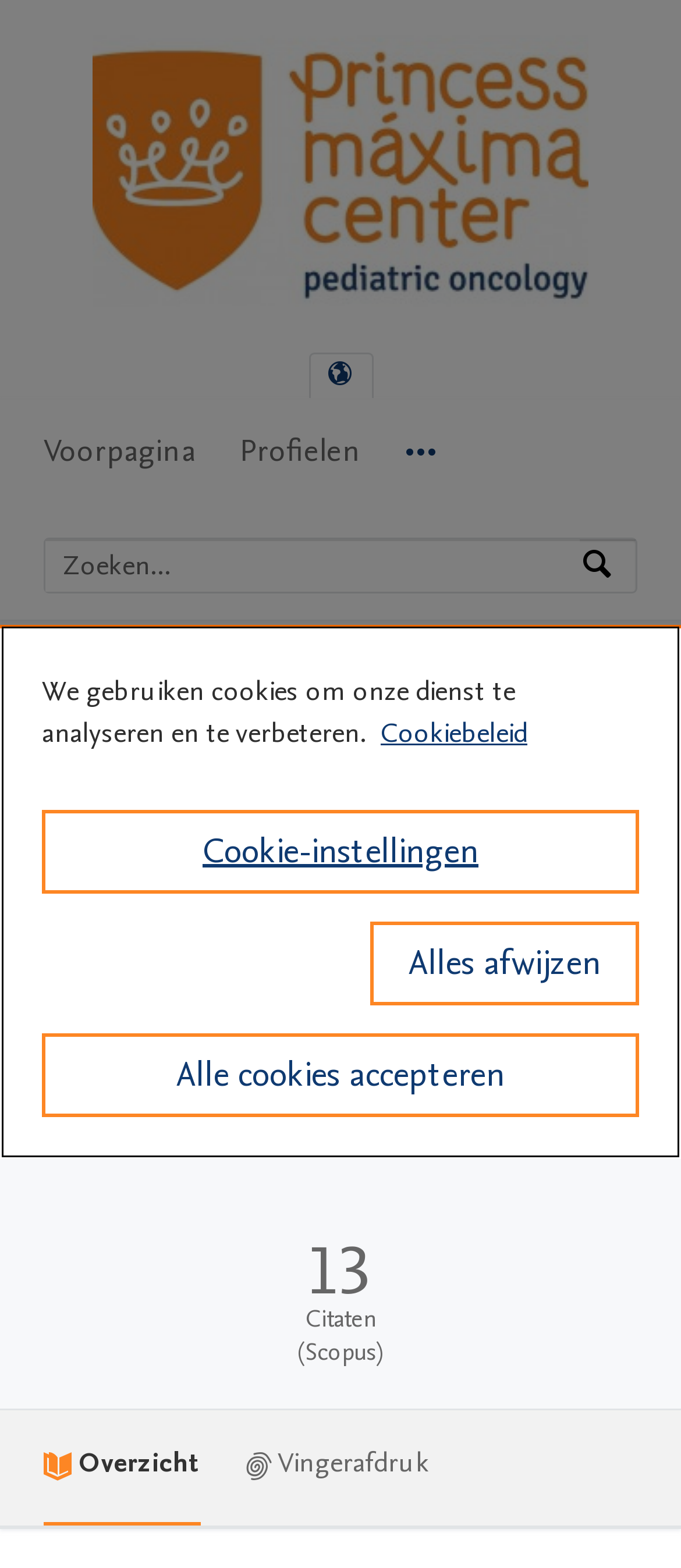What is the purpose of the textbox?
Based on the image, answer the question with a single word or brief phrase.

Search by expertise, name or affiliation